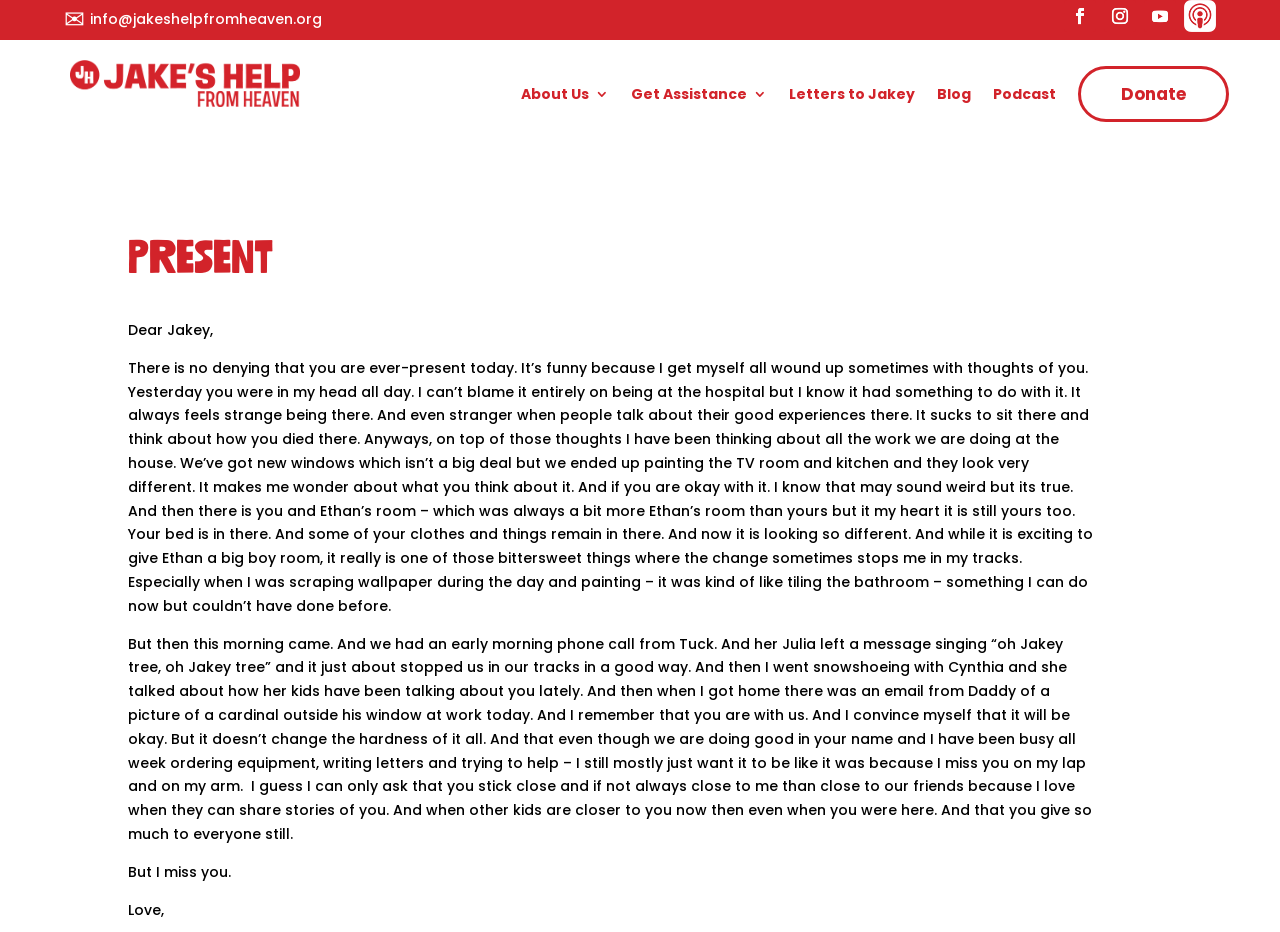Given the element description, predict the bounding box coordinates in the format (top-left x, top-left y, bottom-right x, bottom-right y). Make sure all values are between 0 and 1. Here is the element description: Blog

[0.732, 0.094, 0.758, 0.117]